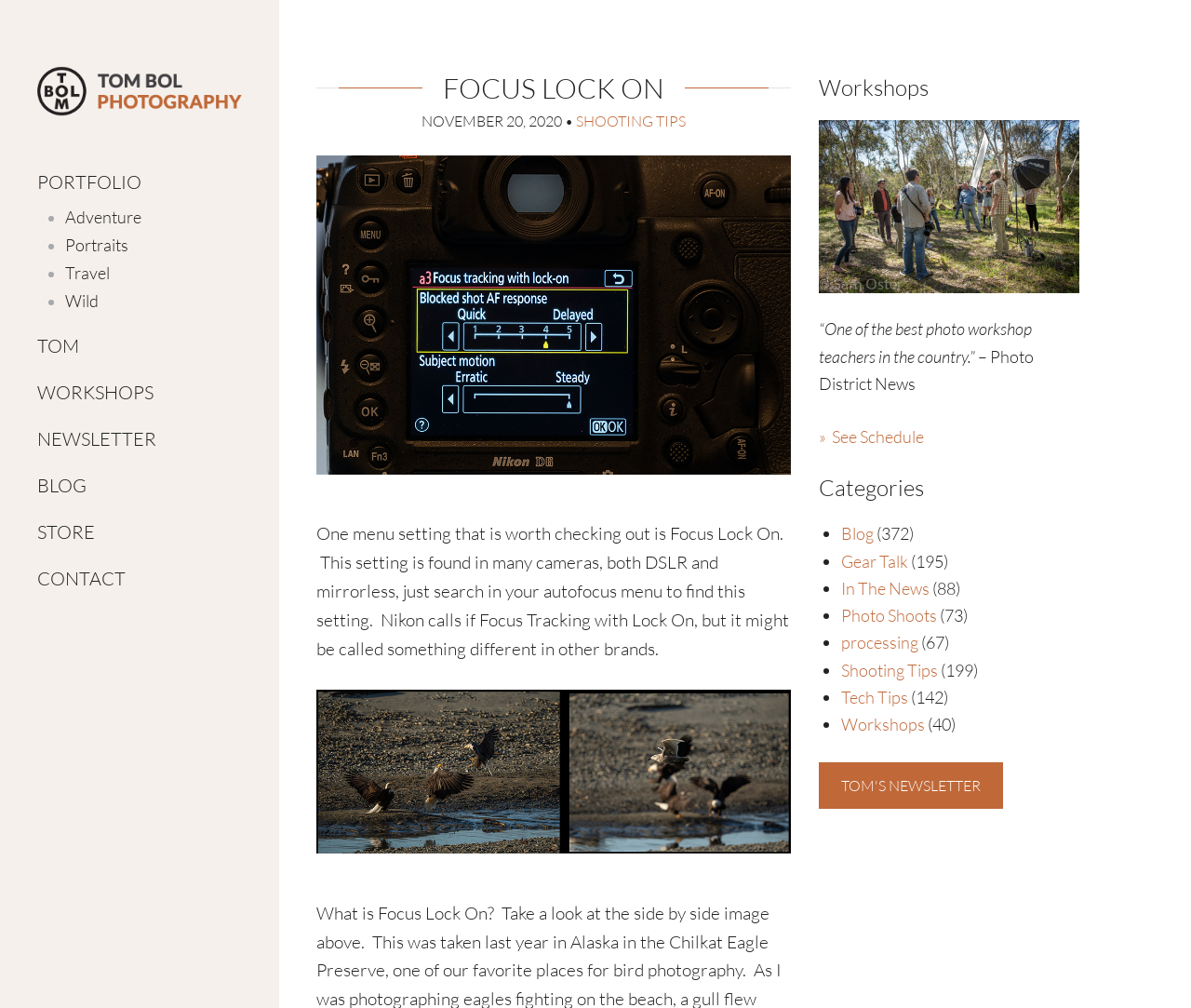Provide a one-word or short-phrase answer to the question:
What is the date of the blog post?

NOVEMBER 20, 2020